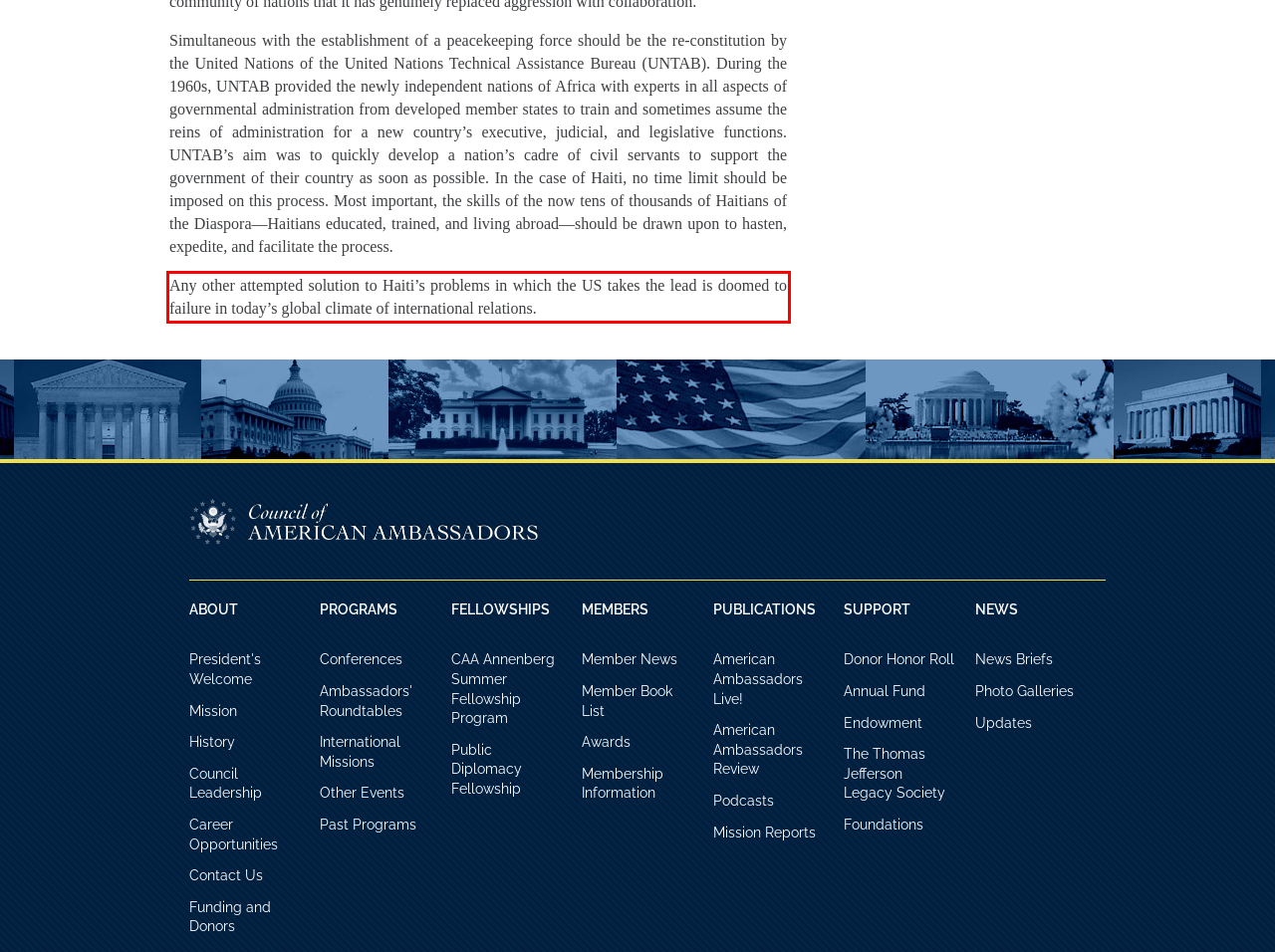Analyze the webpage screenshot and use OCR to recognize the text content in the red bounding box.

Any other attempted solution to Haiti’s problems in which the US takes the lead is doomed to failure in today’s global climate of international relations.